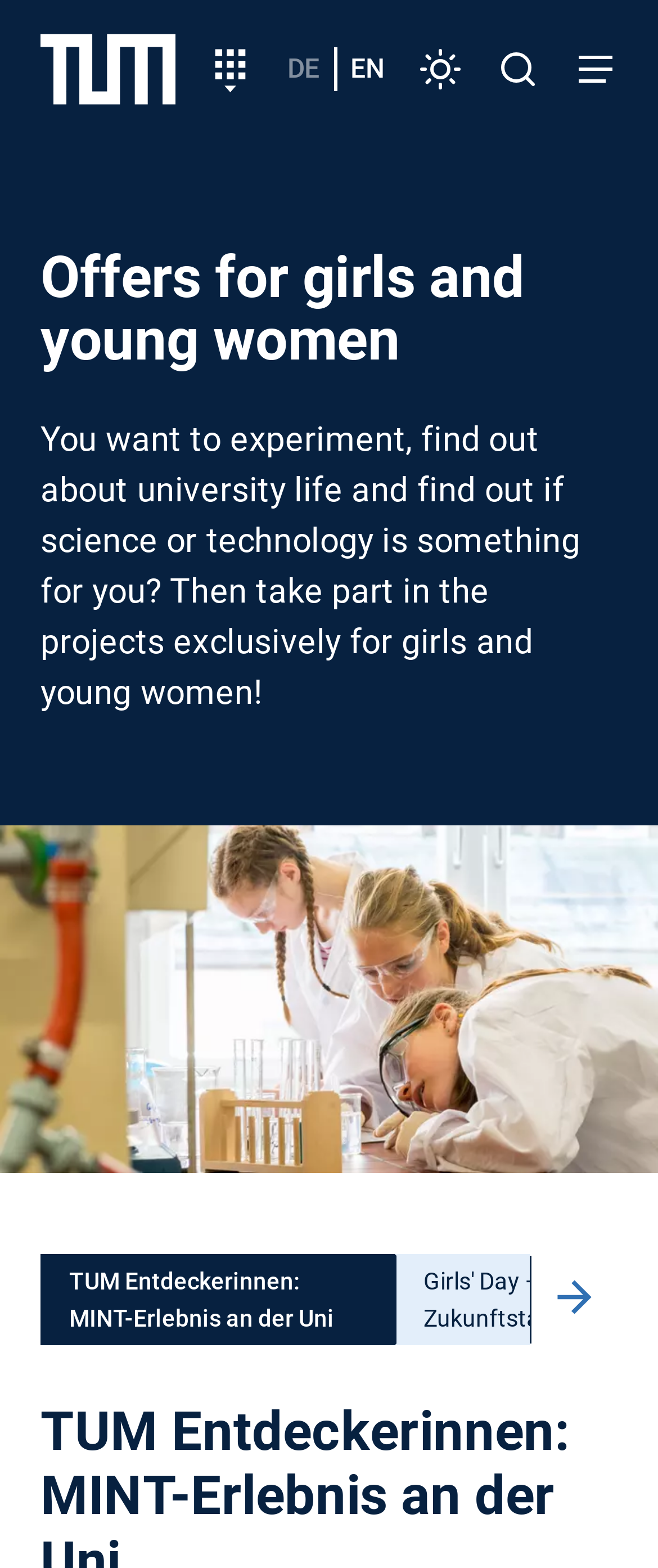Identify the bounding box coordinates of the region I need to click to complete this instruction: "Press the Target group entry button".

[0.29, 0.019, 0.411, 0.069]